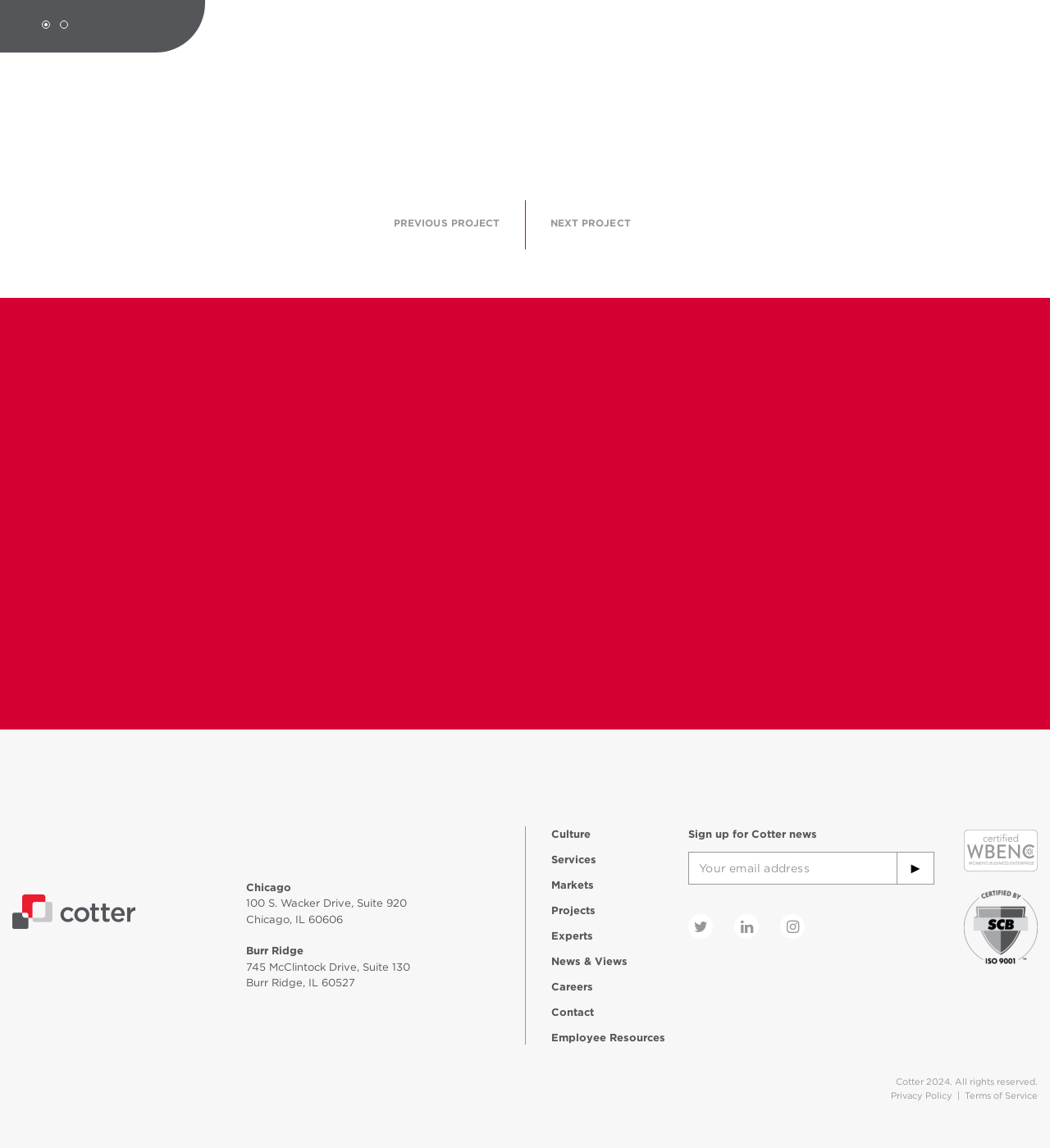What is the company name?
Please provide a comprehensive and detailed answer to the question.

The company name can be found in the link 'cotter' with the bounding box coordinates [0.012, 0.779, 0.129, 0.812] and the corresponding image with the same name.